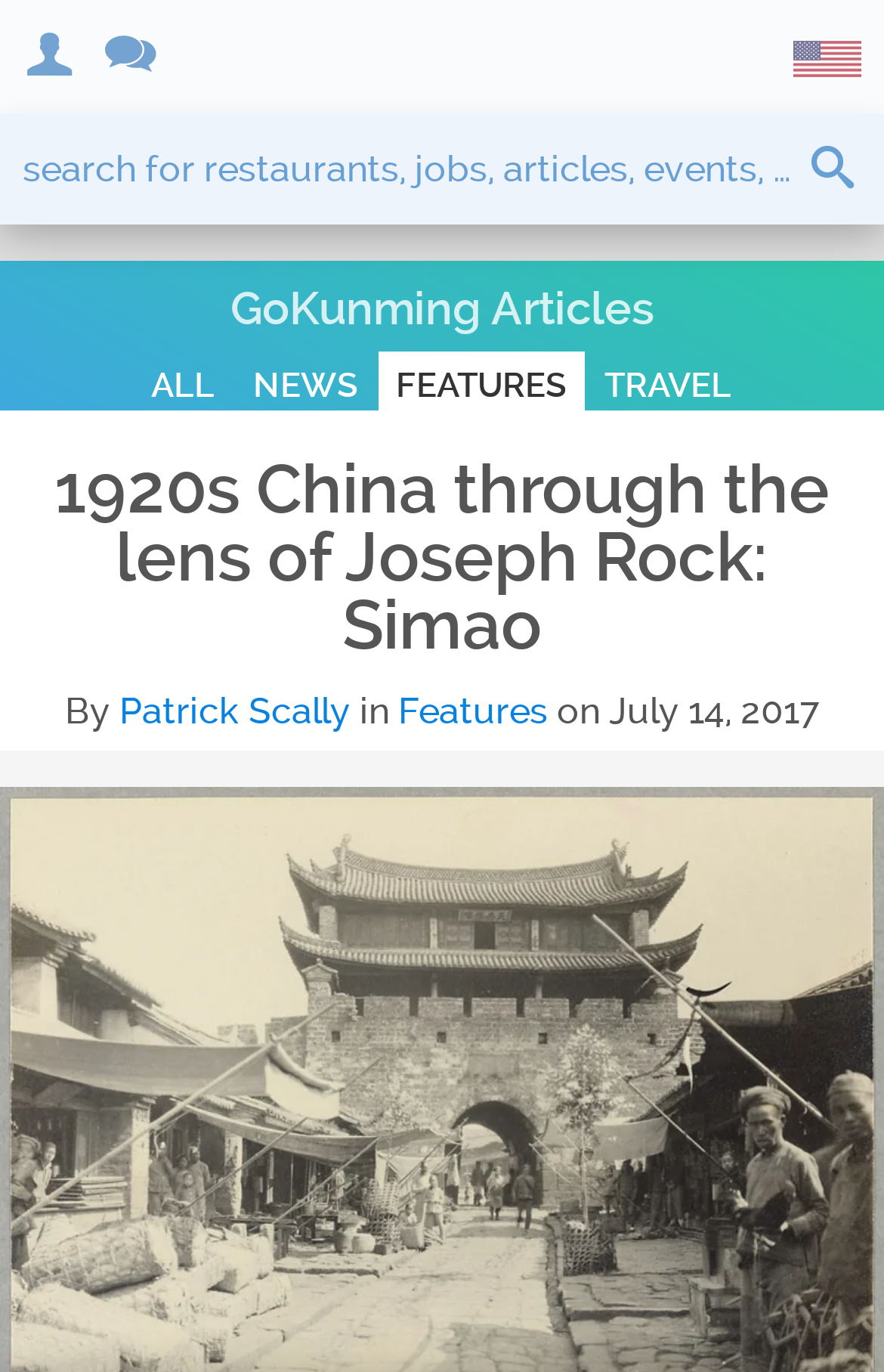What is the author of the article?
Give a thorough and detailed response to the question.

I found the author's name by examining the link element with the text 'Patrick Scally' which is located below the main heading of the article.